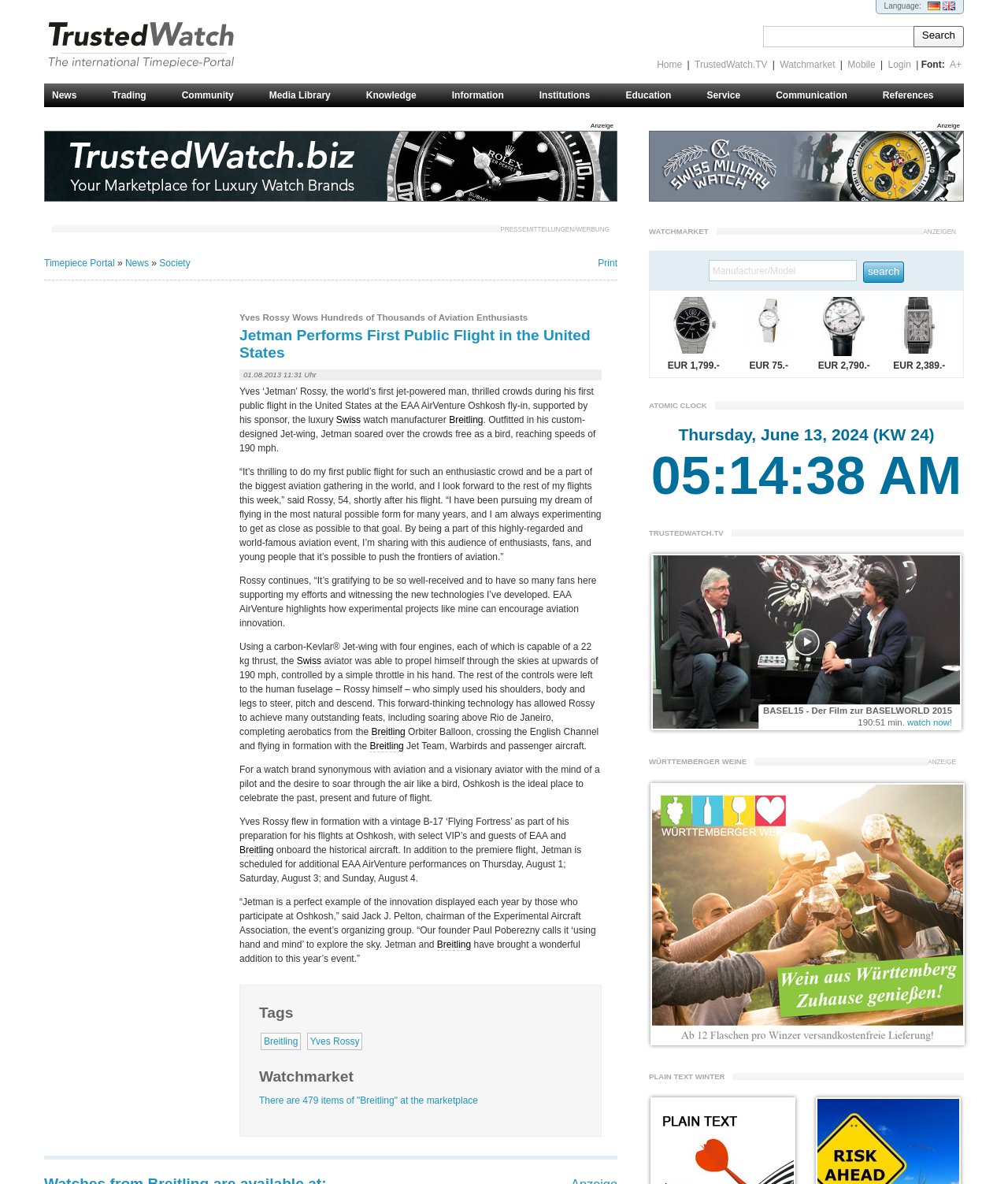Please respond in a single word or phrase: 
What is the name of the watch manufacturer?

Breitling